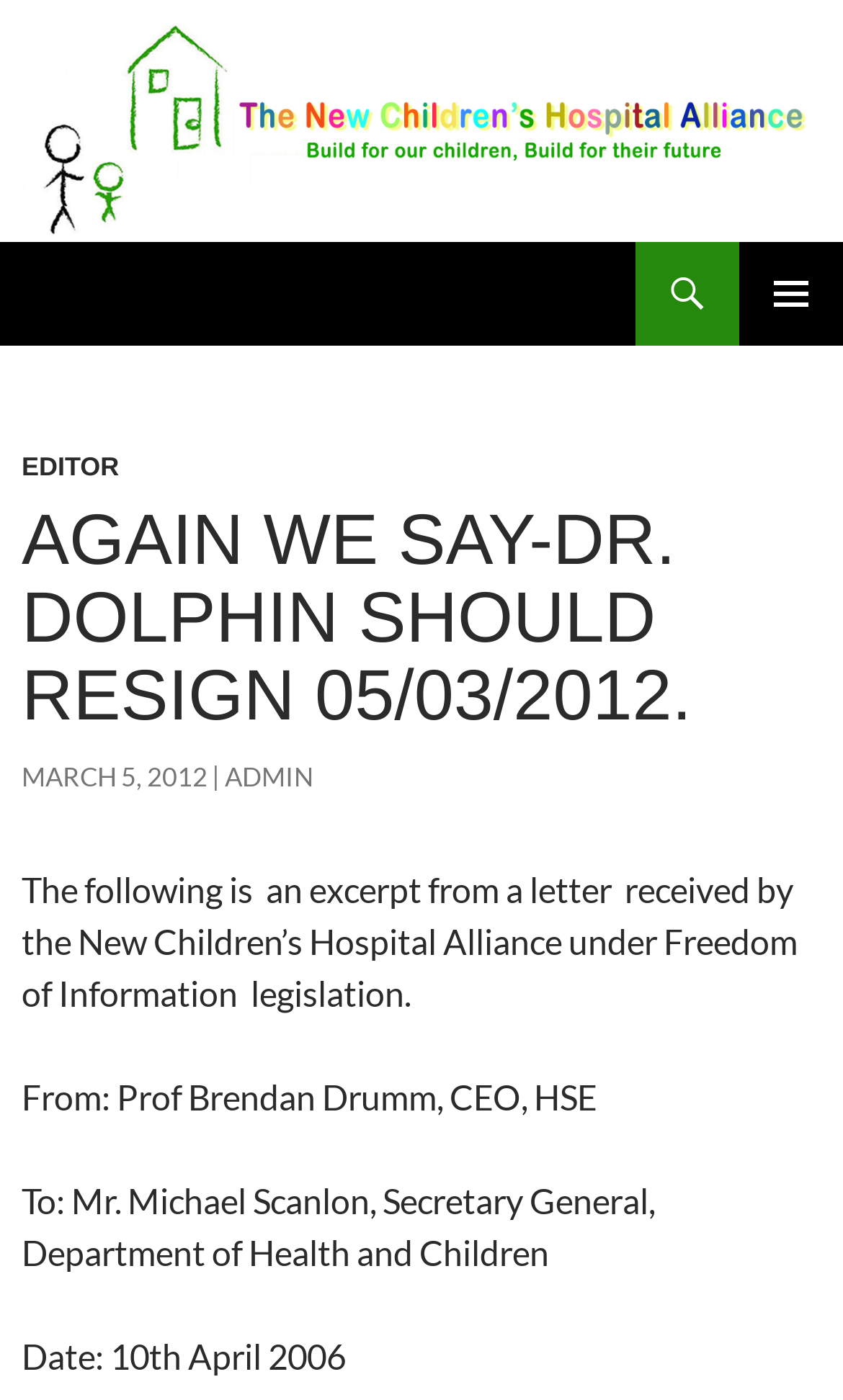Using the provided element description, identify the bounding box coordinates as (top-left x, top-left y, bottom-right x, bottom-right y). Ensure all values are between 0 and 1. Description: aria-label="Open Search Bar"

None